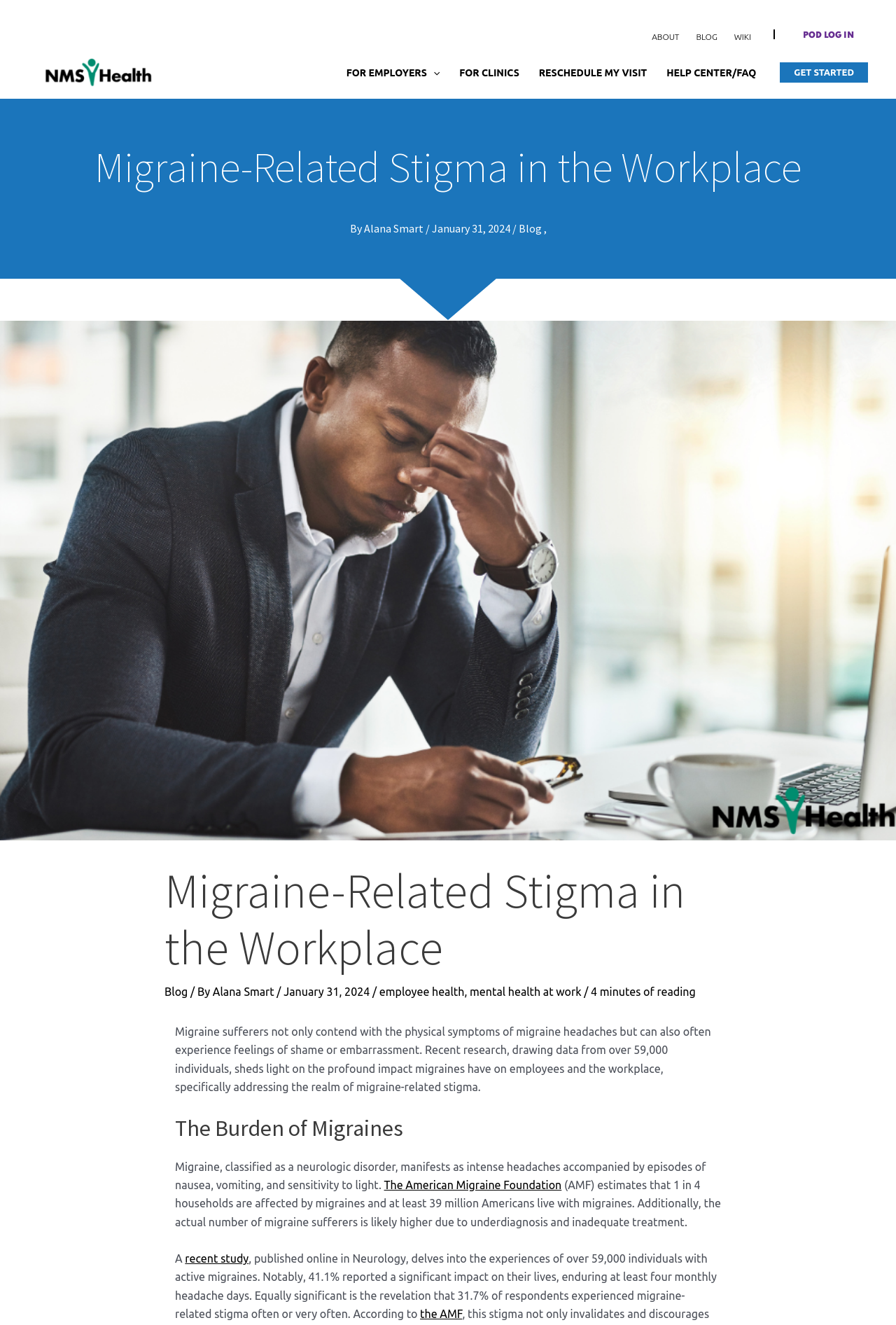Find the bounding box coordinates for the element that must be clicked to complete the instruction: "Get started with NMS Health". The coordinates should be four float numbers between 0 and 1, indicated as [left, top, right, bottom].

[0.871, 0.047, 0.969, 0.063]